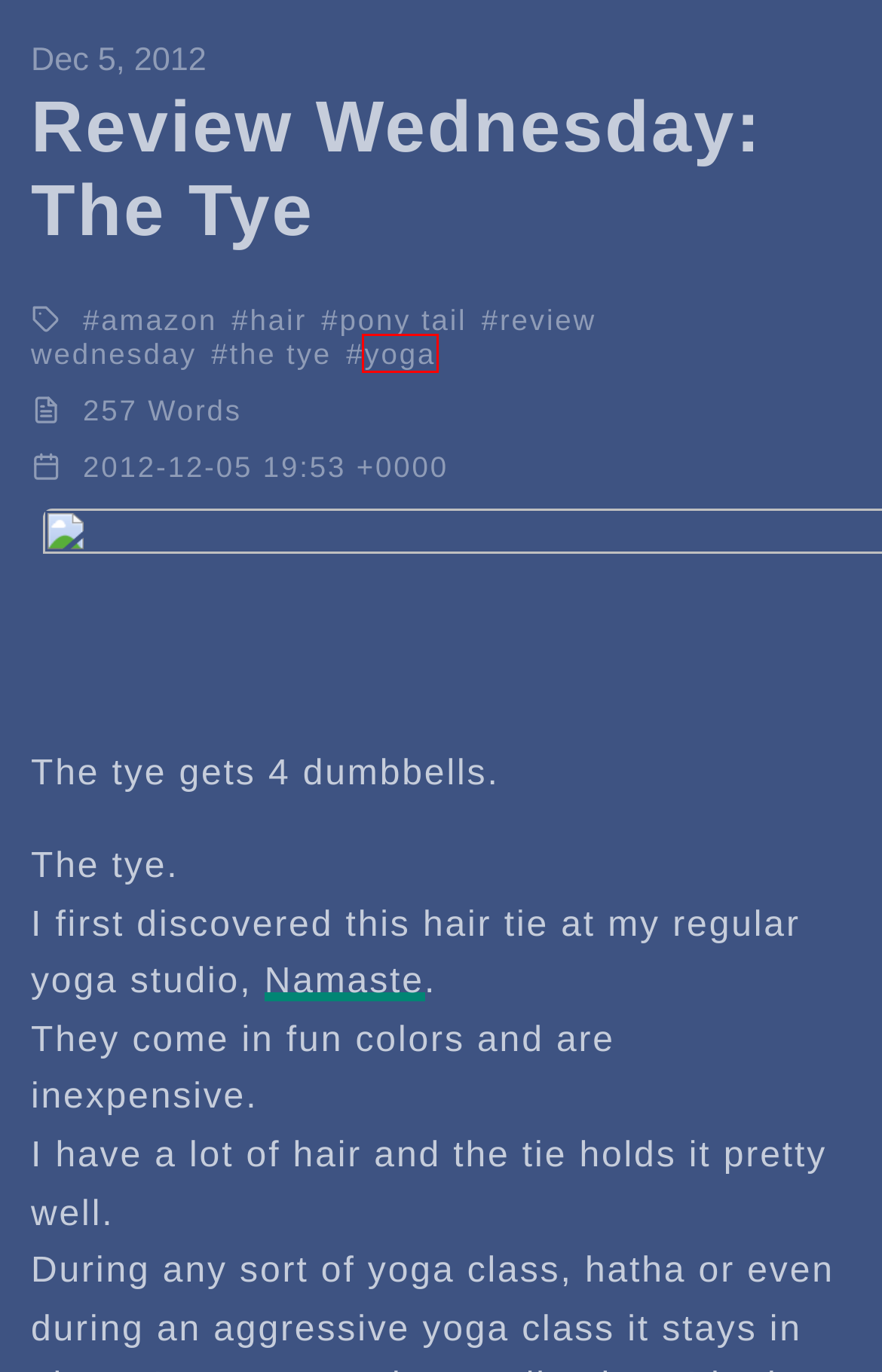Review the screenshot of a webpage that includes a red bounding box. Choose the most suitable webpage description that matches the new webpage after clicking the element within the red bounding box. Here are the candidates:
A. A little history lesson on Toys for Tots
B. Amazon
C. The Tye
D. Pony Tail
E. GitHub - Track3/hermit: A minimal & fast Hugo theme for bloggers
F. Hair
G. Yoga
H. Review Wednesday

G